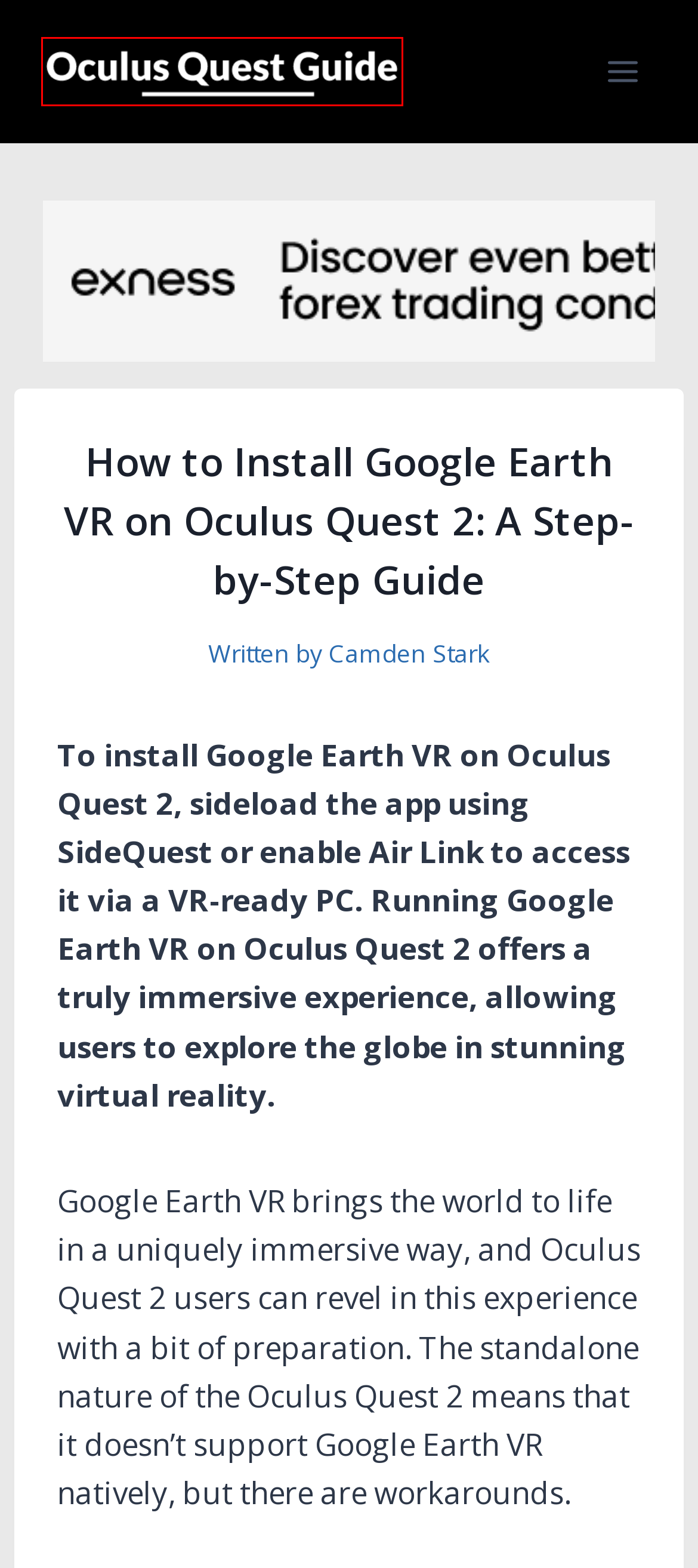Observe the provided screenshot of a webpage that has a red rectangle bounding box. Determine the webpage description that best matches the new webpage after clicking the element inside the red bounding box. Here are the candidates:
A. Terms and Conditions - Oculus Quest Guide
B. Oculus Quest Guide - Virtual Reality Solution Here!
C. Oculus Quest 2 Airlink Not Showing Up? Quick Fixes! - Oculus Quest Guide
D. Oculus Quest 2 USB C Storage: Expand Your Play! - Oculus Quest Guide
E. Oculus Quest 2 Link Crashing? Quick Fixes to Try Now! - Oculus Quest Guide
F. Oculus Quest 2 apps not showing: Try These 7 Solutions
G. Oculus Quest 2 Leg Tracking: Unleash Virtual Freedom! - Oculus Quest Guide
H. Oculus Quest Adb Device Unauthorized? Fix It Now! - Oculus Quest Guide

B